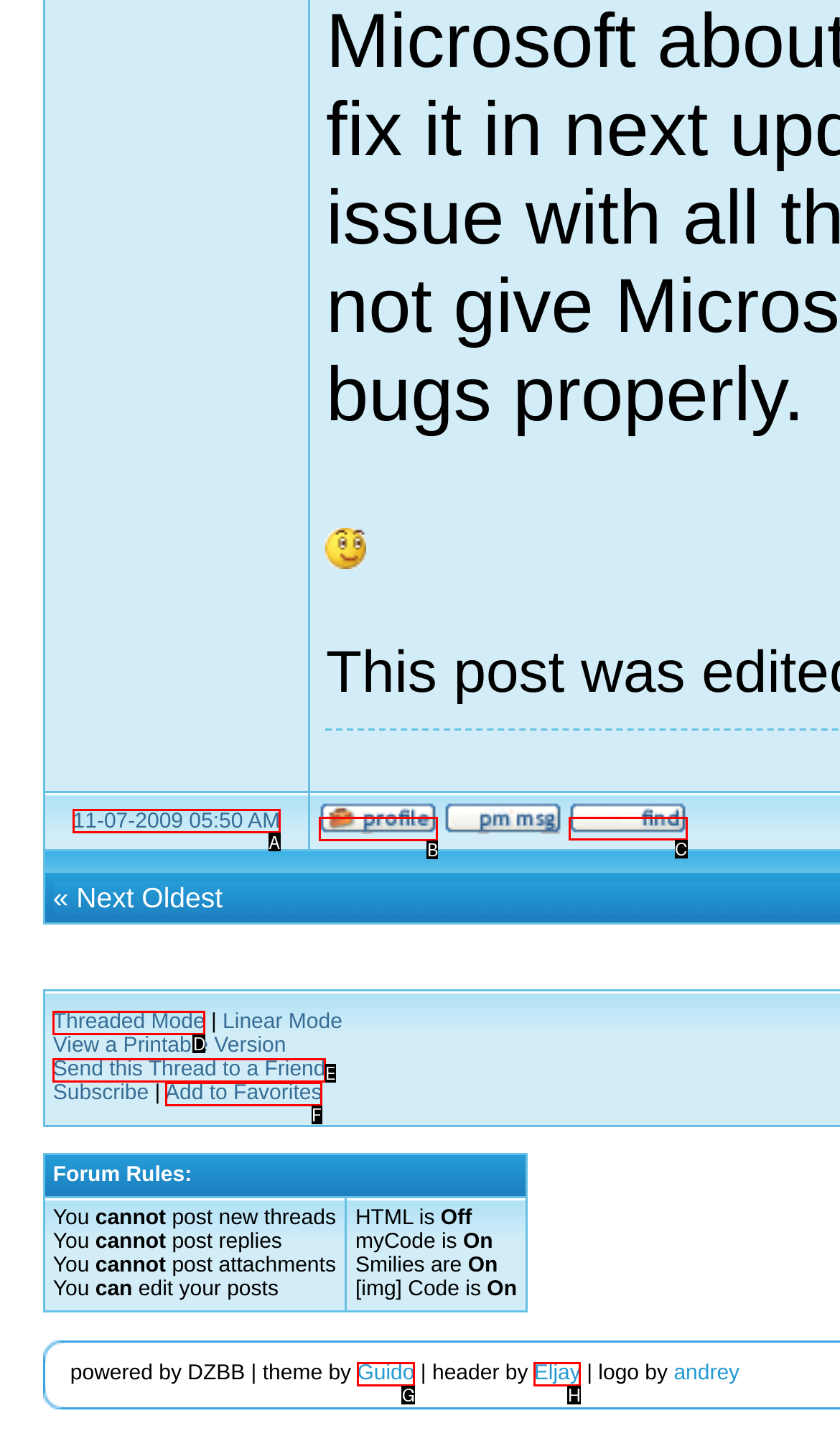Identify the correct UI element to click on to achieve the following task: Search for something Respond with the corresponding letter from the given choices.

C